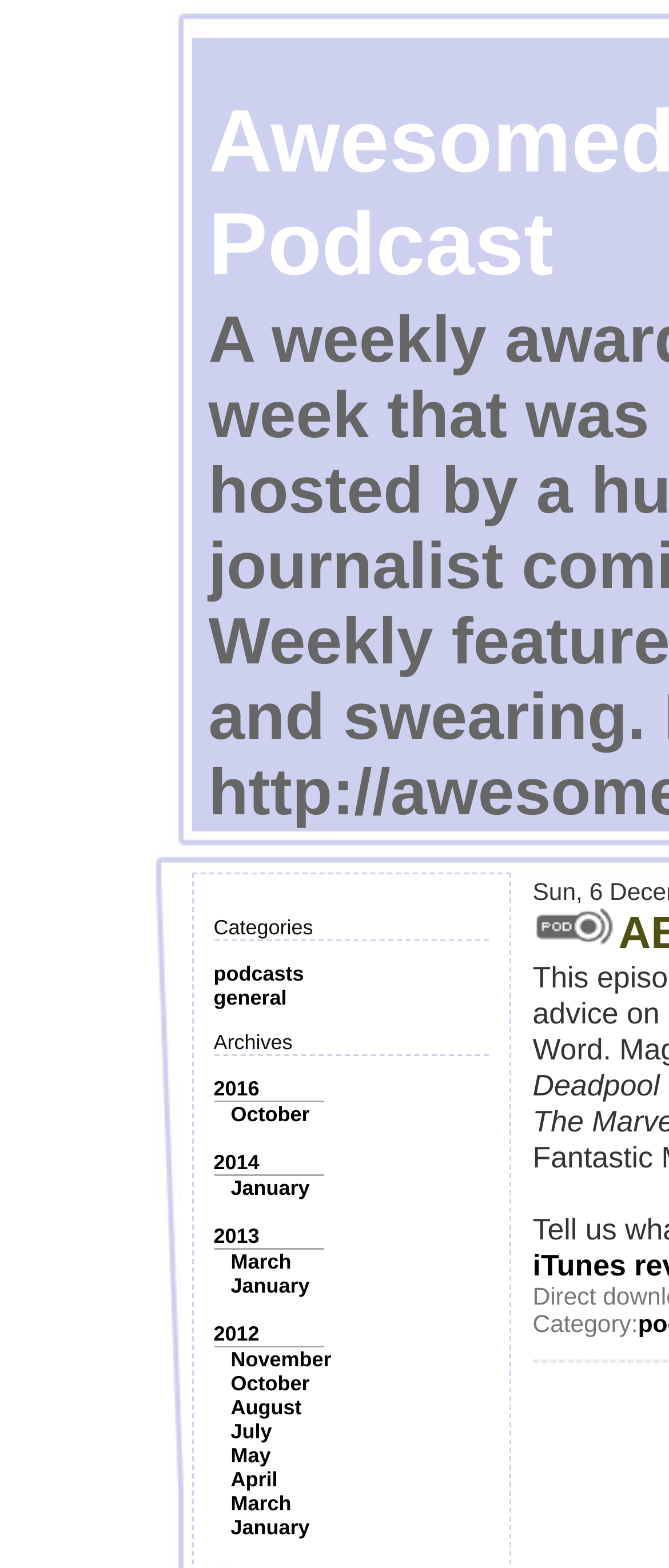What is the position of the 'podcasts' link?
Based on the visual details in the image, please answer the question thoroughly.

By comparing the y1 and y2 coordinates of the 'podcasts' and 'general' links, I found that the 'podcasts' link is above the 'general' link.